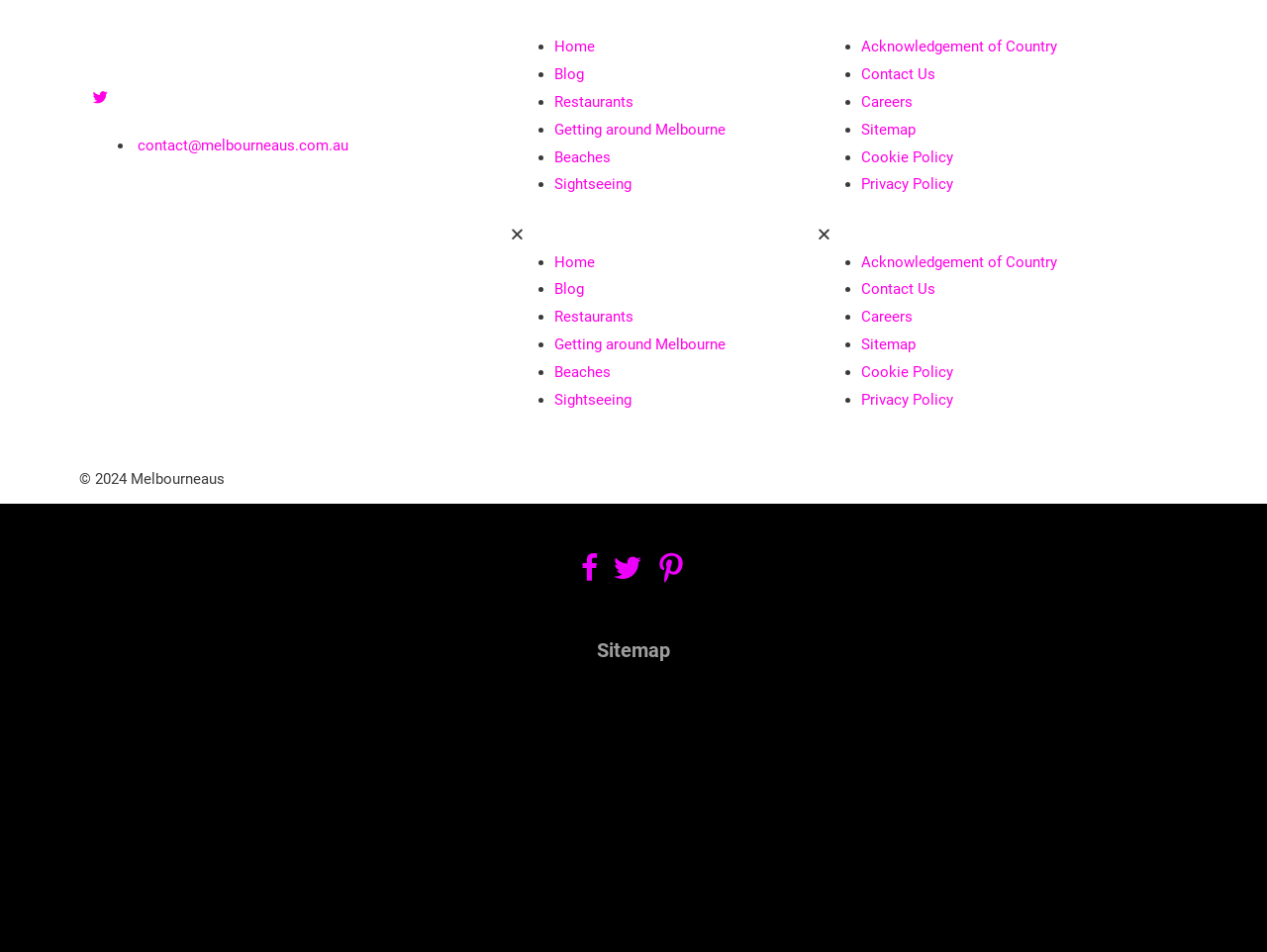What is the email address to contact?
Please provide a single word or phrase in response based on the screenshot.

contact@melbourneaus.com.au